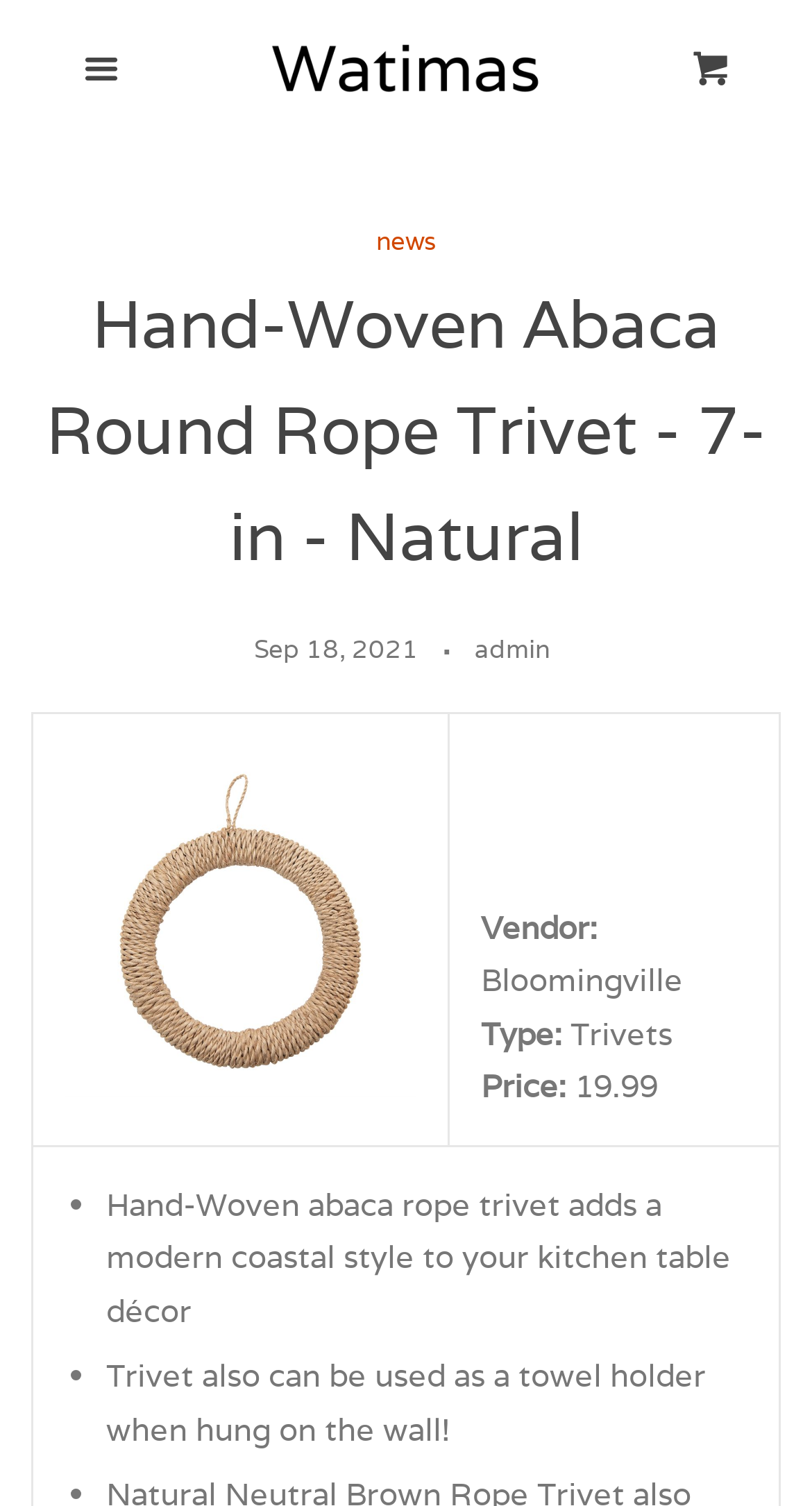Please find the bounding box coordinates of the element's region to be clicked to carry out this instruction: "Go to the FAQ page".

[0.0, 0.294, 0.641, 0.377]